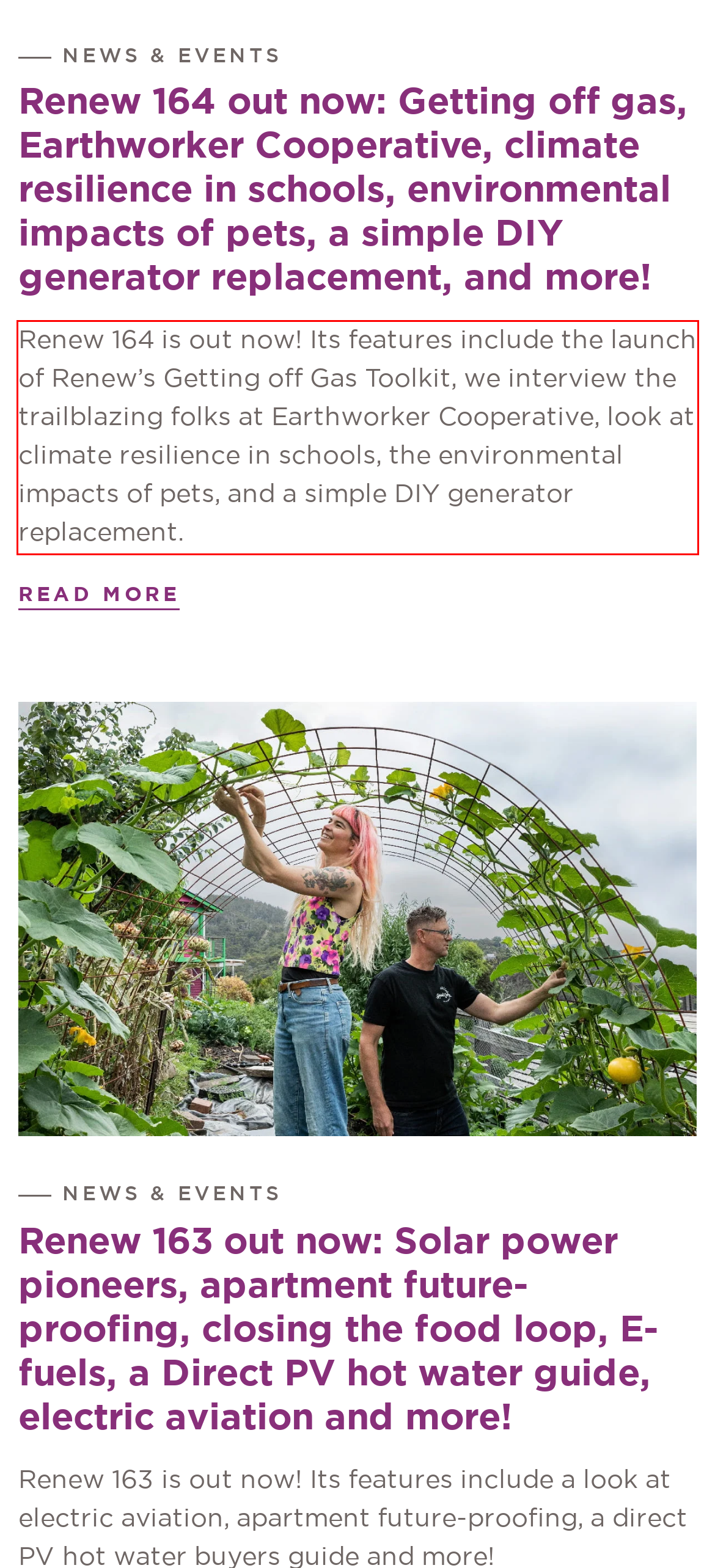Your task is to recognize and extract the text content from the UI element enclosed in the red bounding box on the webpage screenshot.

Renew 164 is out now! Its features include the launch of Renew’s Getting off Gas Toolkit, we interview the trailblazing folks at Earthworker Cooperative, look at climate resilience in schools, the environmental impacts of pets, and a simple DIY generator replacement.